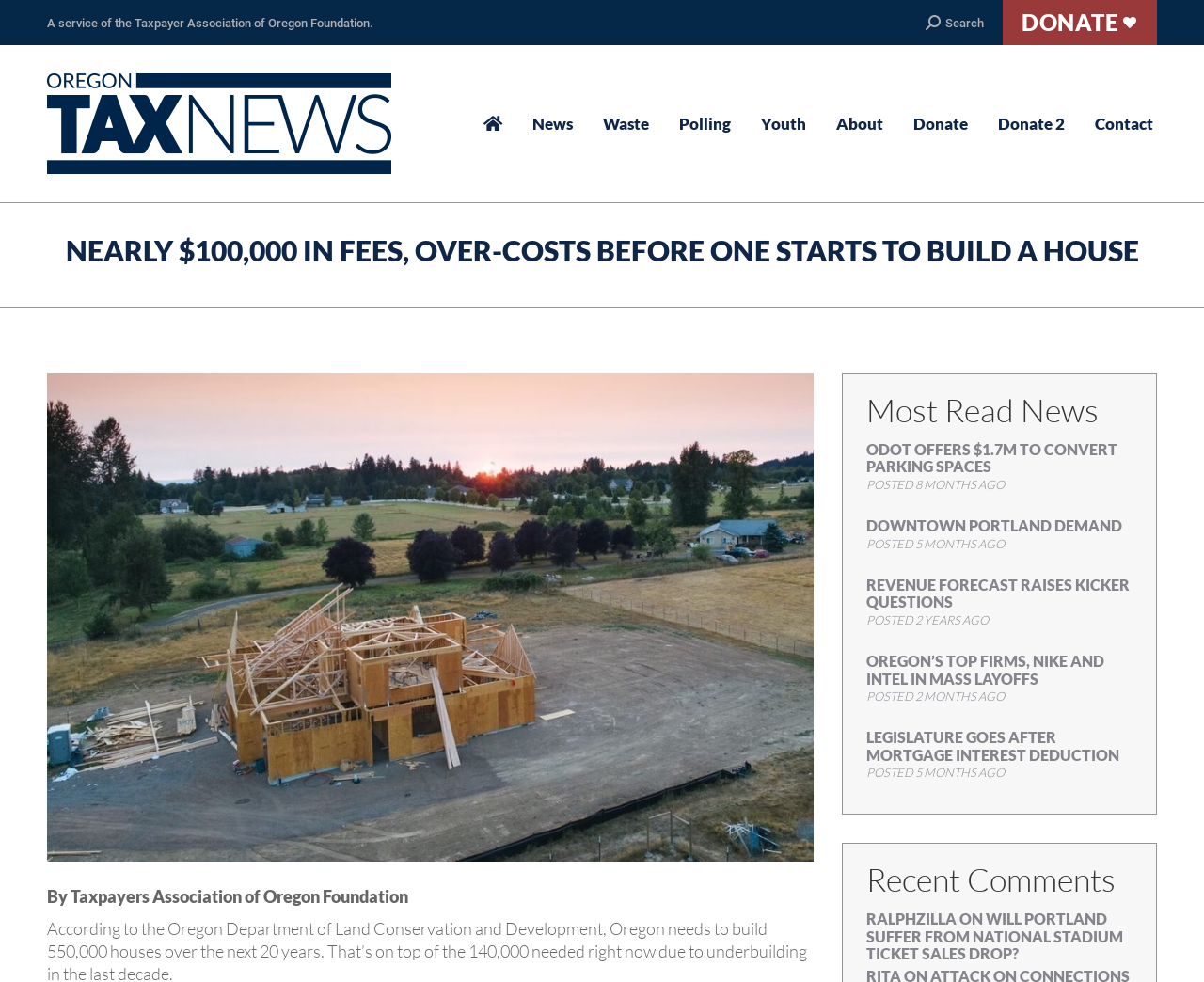Determine the bounding box coordinates of the region I should click to achieve the following instruction: "Donate to Oregon Tax News". Ensure the bounding box coordinates are four float numbers between 0 and 1, i.e., [left, top, right, bottom].

[0.833, 0.0, 0.961, 0.046]